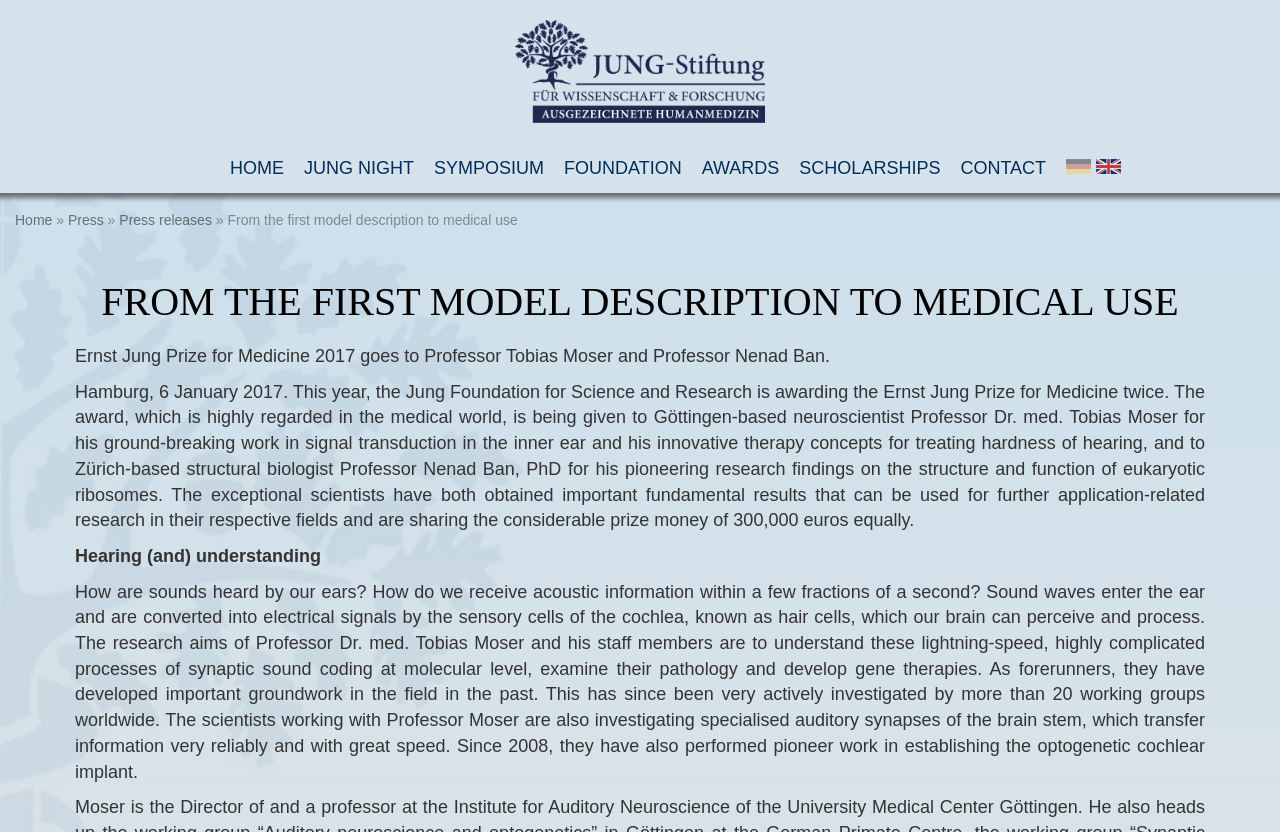Identify the bounding box for the UI element that is described as follows: "Home".

[0.012, 0.255, 0.041, 0.274]